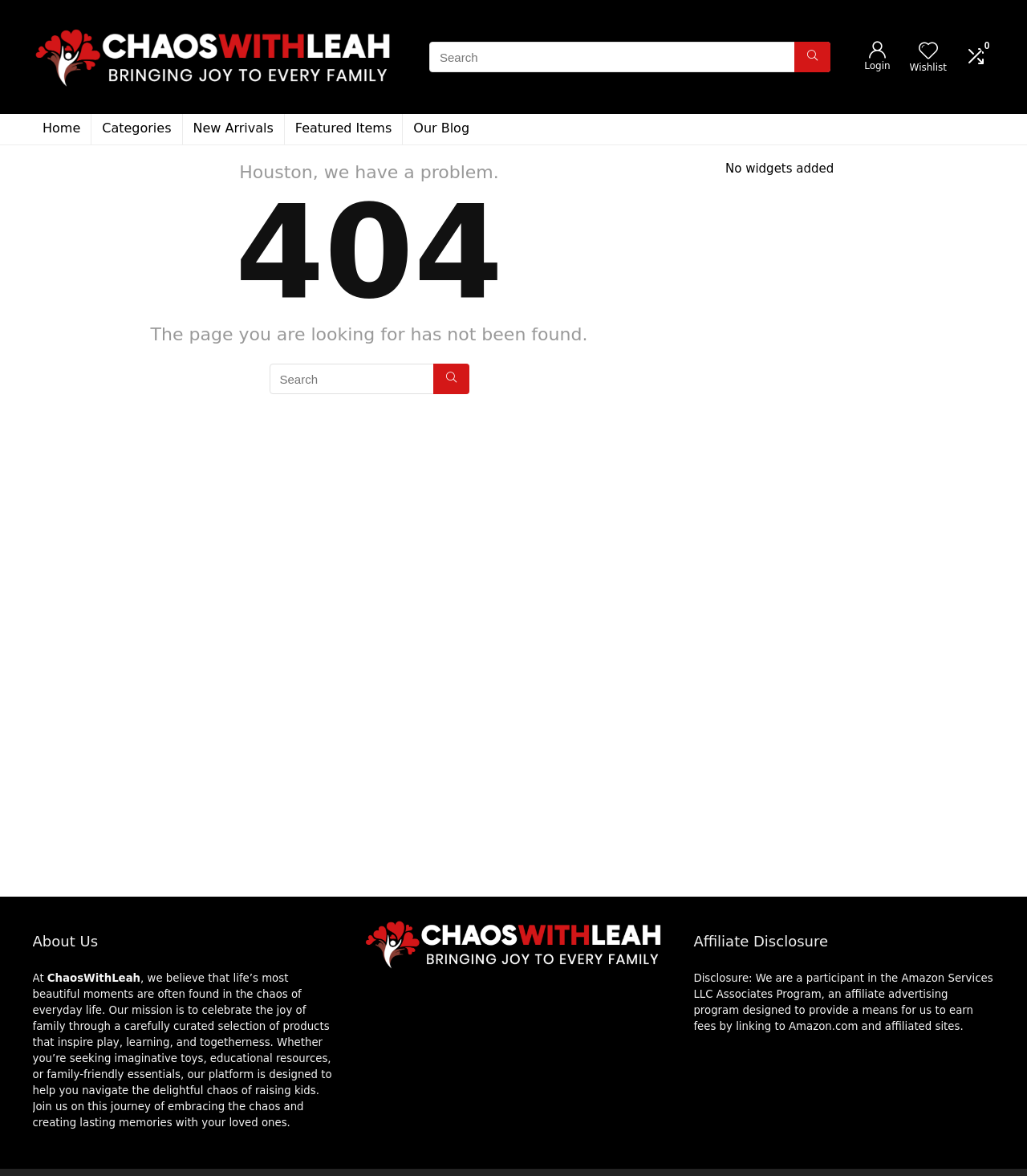What is the error message on the page?
Kindly offer a detailed explanation using the data available in the image.

I found the error message by looking at the StaticText element with the text 'Houston, we have a problem.' which is located at [0.233, 0.138, 0.486, 0.155]. This text is likely an error message because it is displayed prominently on the page and indicates that something has gone wrong.